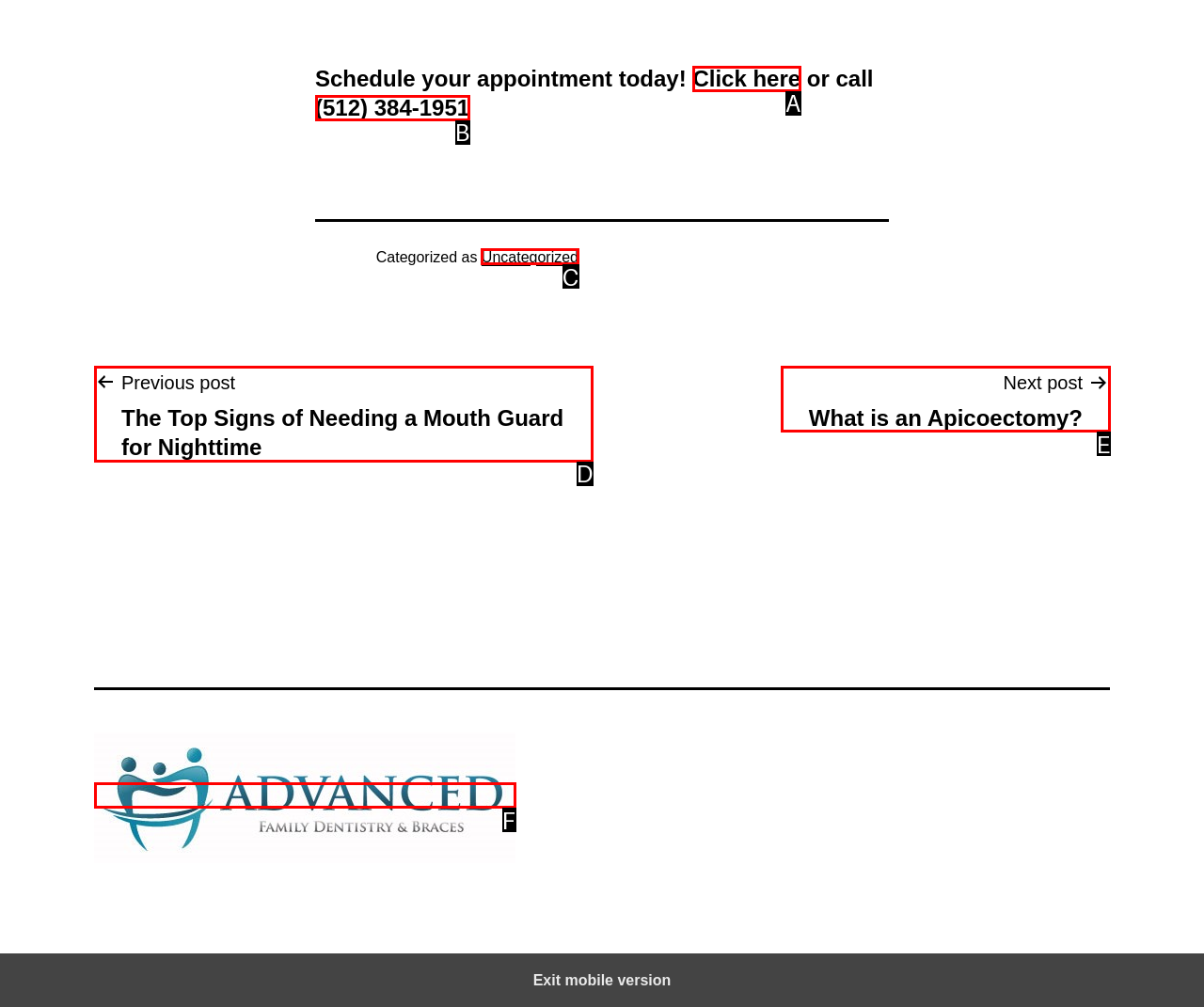Given the description: Epic Game, identify the matching HTML element. Provide the letter of the correct option.

None